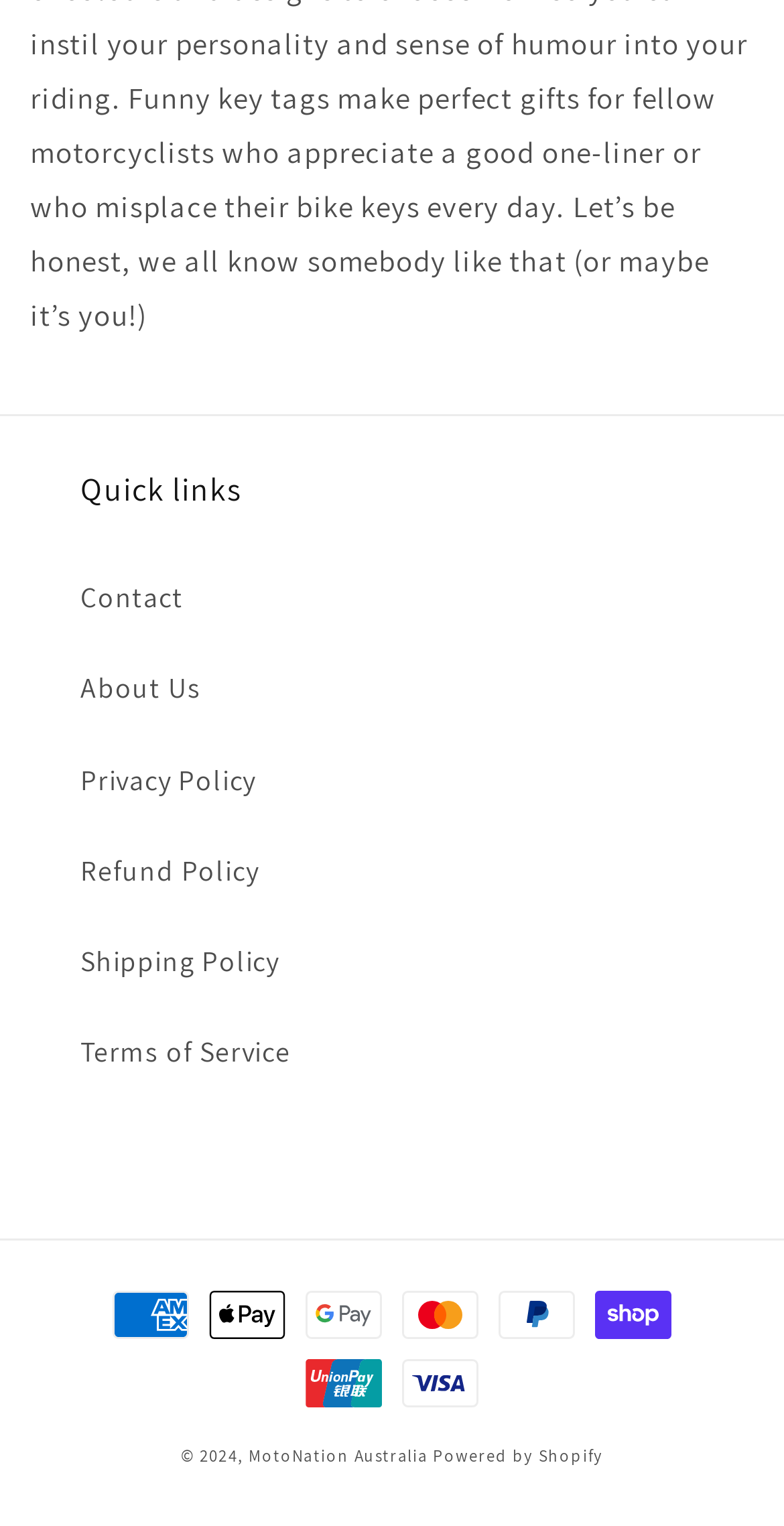Look at the image and write a detailed answer to the question: 
What is the name of the company?

At the bottom of the webpage, I can see a link that says 'MotoNation Australia', which suggests that it is the name of the company.